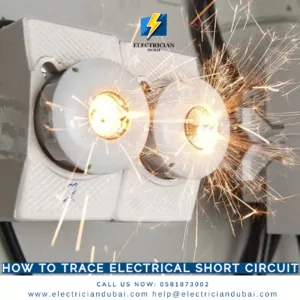Using the information from the screenshot, answer the following question thoroughly:
What is the purpose of the image?

The image serves as a visual aid in an informative guide aimed at educating viewers on identifying and resolving electrical short circuits, emphasizing the need for proper safety measures when dealing with electrical installations.